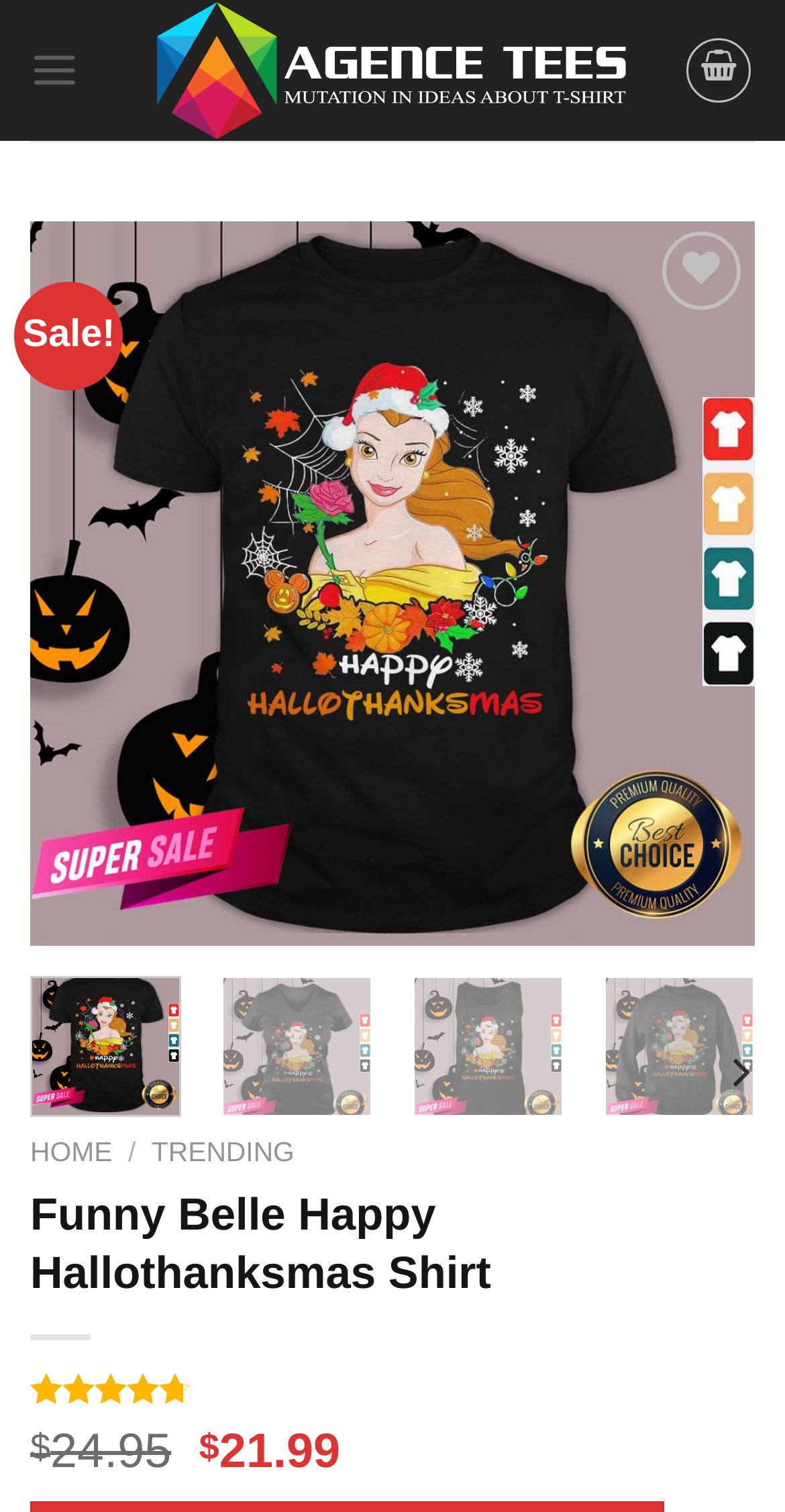Locate the UI element described by parent_node: Sale! in the provided webpage screenshot. Return the bounding box coordinates in the format (top-left x, top-left y, bottom-right x, bottom-right y), ensuring all values are between 0 and 1.

[0.013, 0.646, 0.987, 0.739]